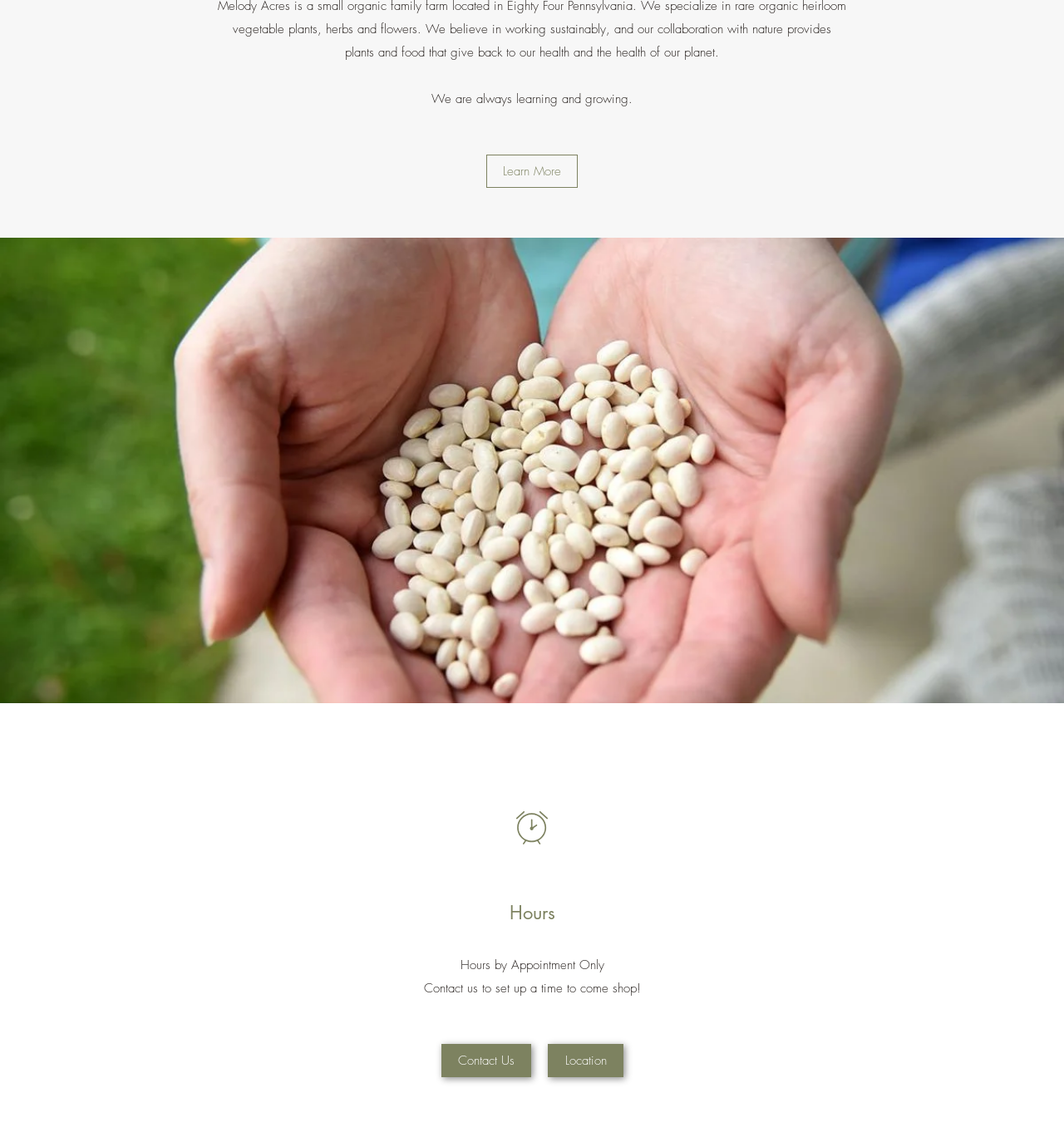Can you find the bounding box coordinates for the UI element given this description: "Location"? Provide the coordinates as four float numbers between 0 and 1: [left, top, right, bottom].

[0.515, 0.91, 0.586, 0.939]